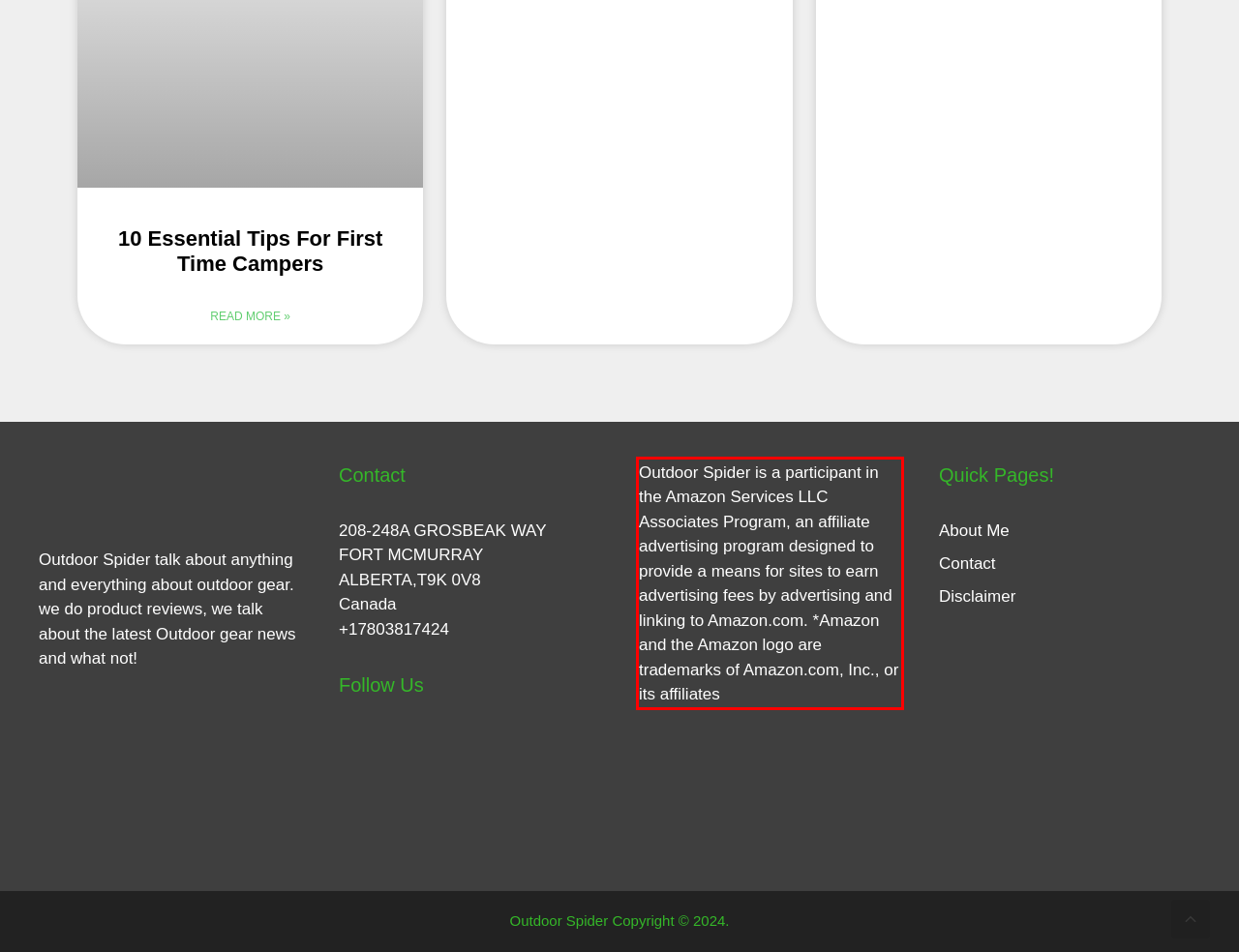Please perform OCR on the UI element surrounded by the red bounding box in the given webpage screenshot and extract its text content.

Outdoor Spider is a participant in the Amazon Services LLC Associates Program, an affiliate advertising program designed to provide a means for sites to earn advertising fees by advertising and linking to Amazon.com. *Amazon and the Amazon logo are trademarks of Amazon.com, Inc., or its affiliates